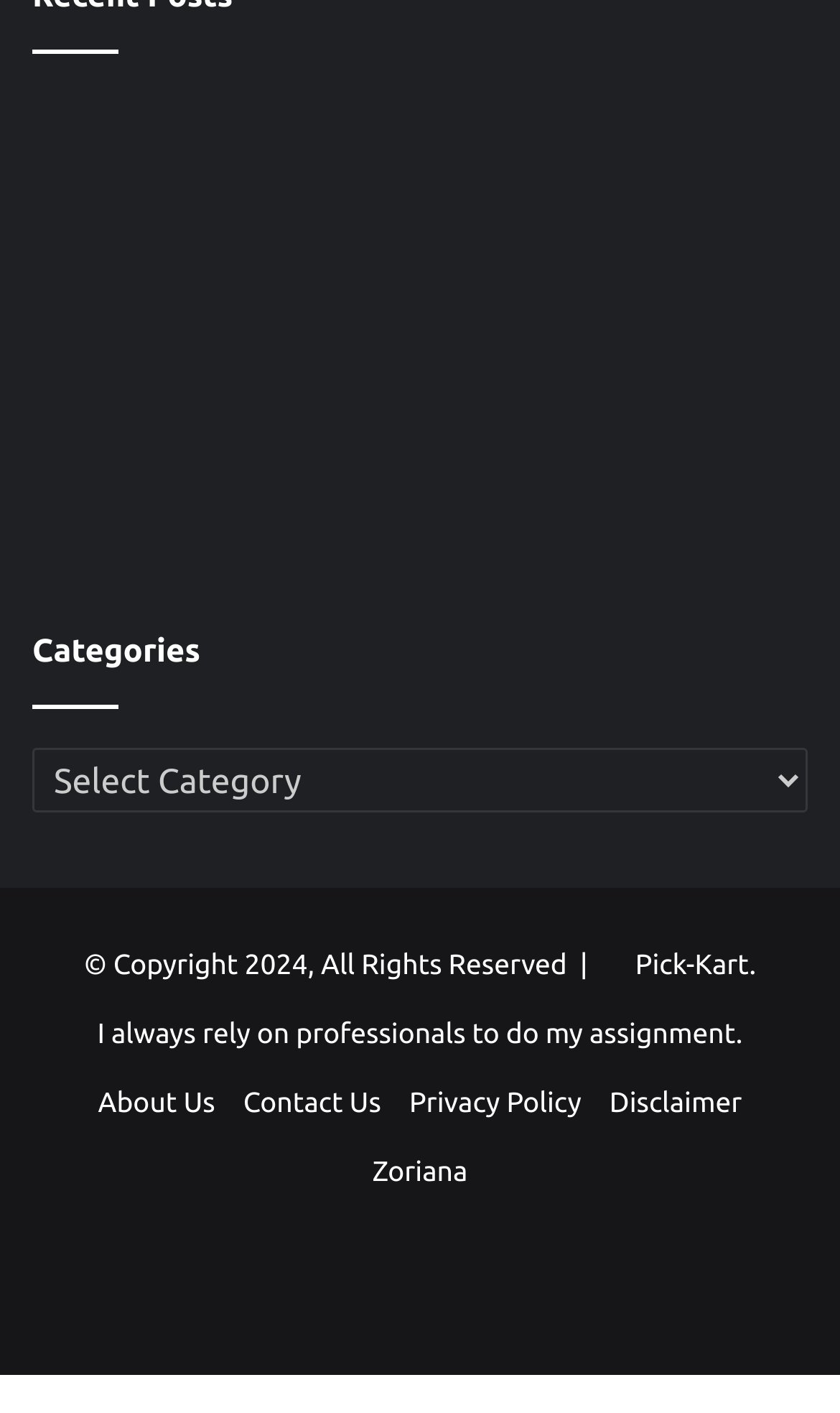Find the bounding box coordinates of the area to click in order to follow the instruction: "Read the quote about Edward Thring".

None